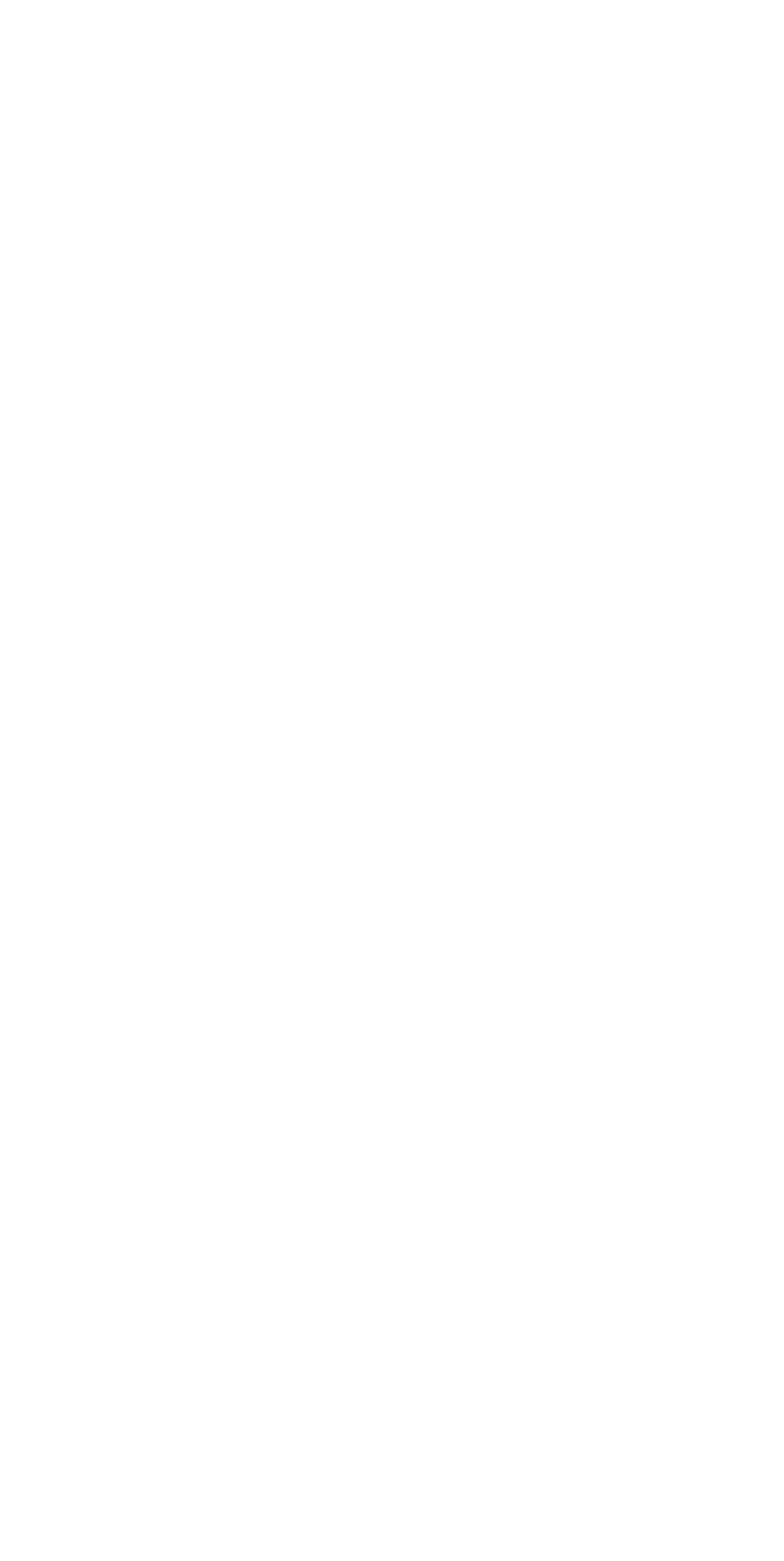Predict the bounding box coordinates of the UI element that matches this description: "Technology Products". The coordinates should be in the format [left, top, right, bottom] with each value between 0 and 1.

[0.528, 0.69, 0.877, 0.708]